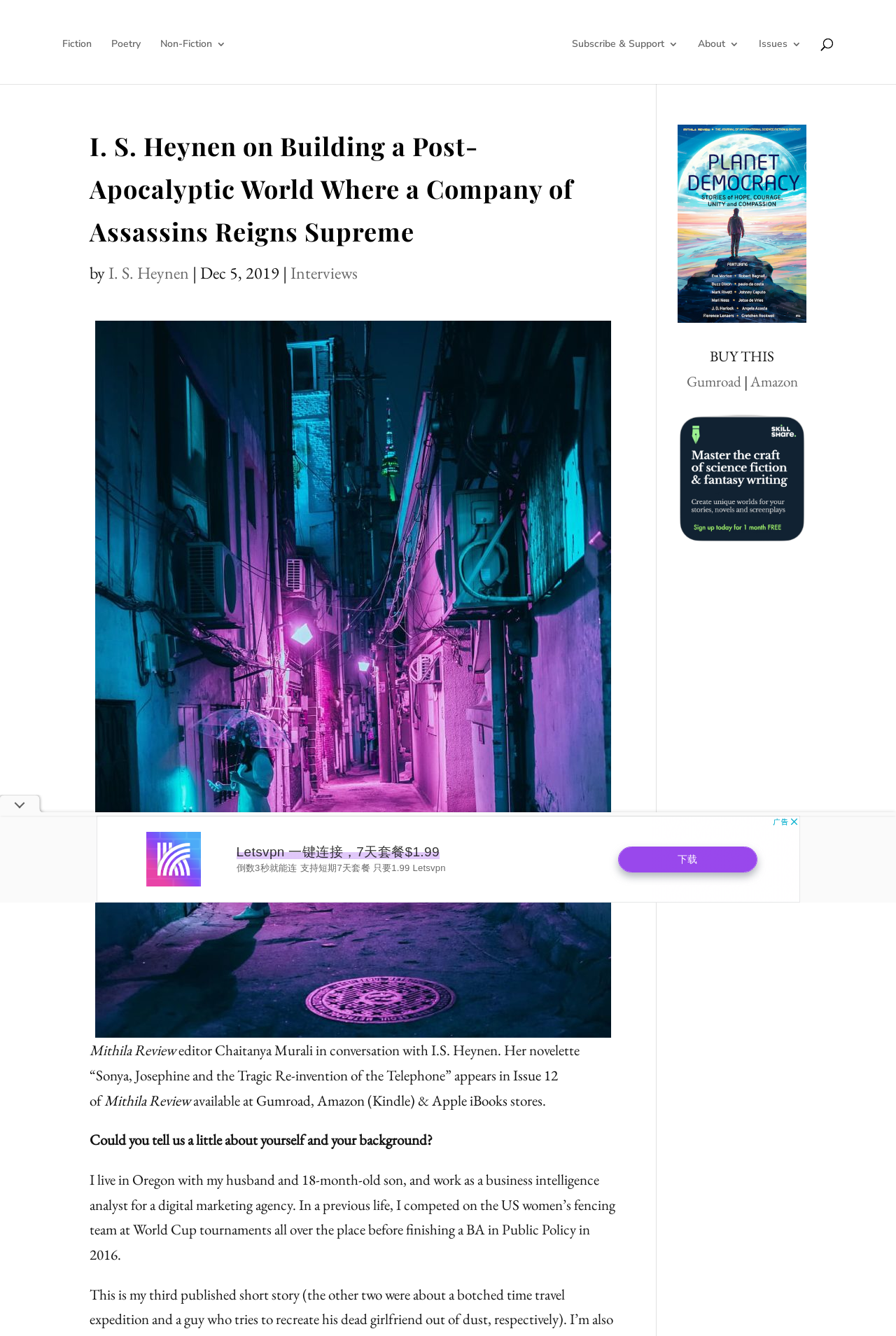Who is the author of the novelette 'Sonya, Josephine and the Tragic Re-invention of the Telephone'? Examine the screenshot and reply using just one word or a brief phrase.

I.S. Heynen